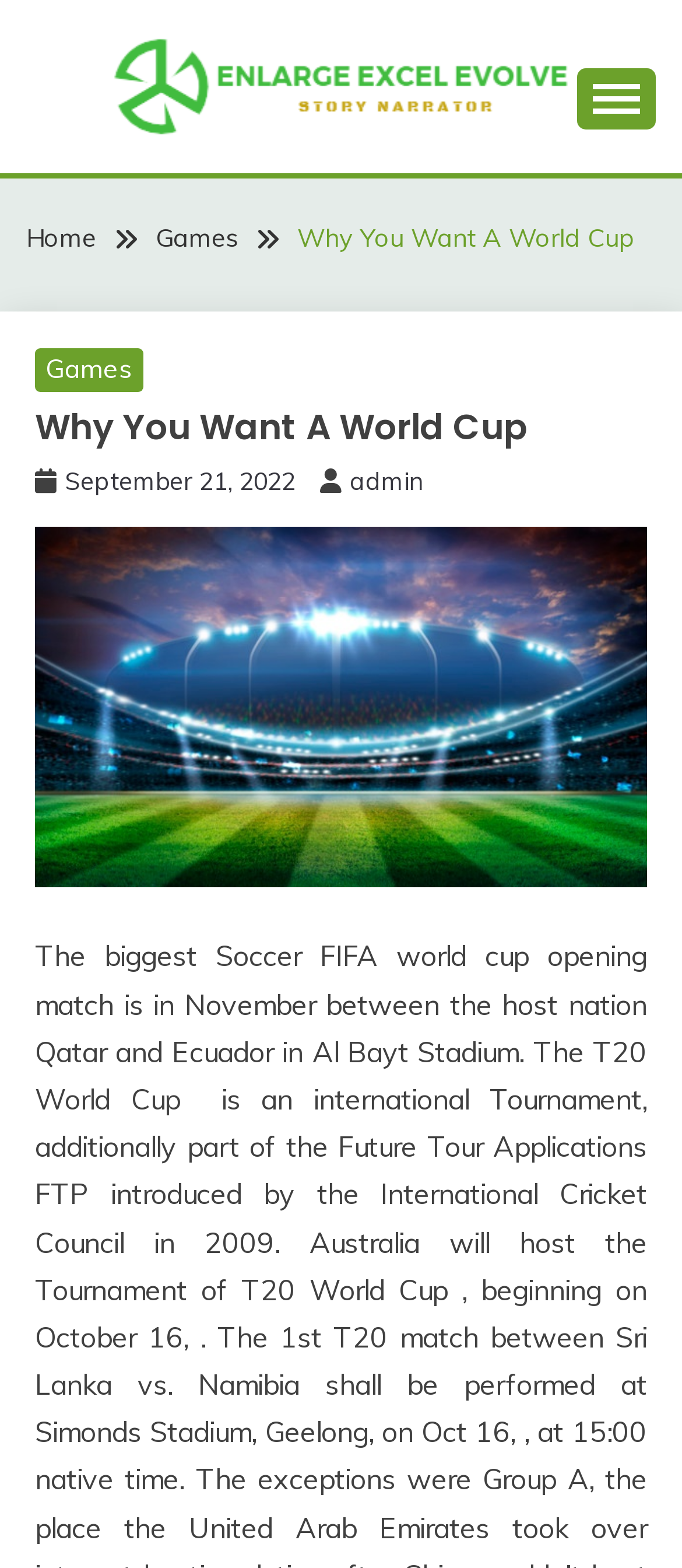What is the date of the article? Using the information from the screenshot, answer with a single word or phrase.

September 21, 2022